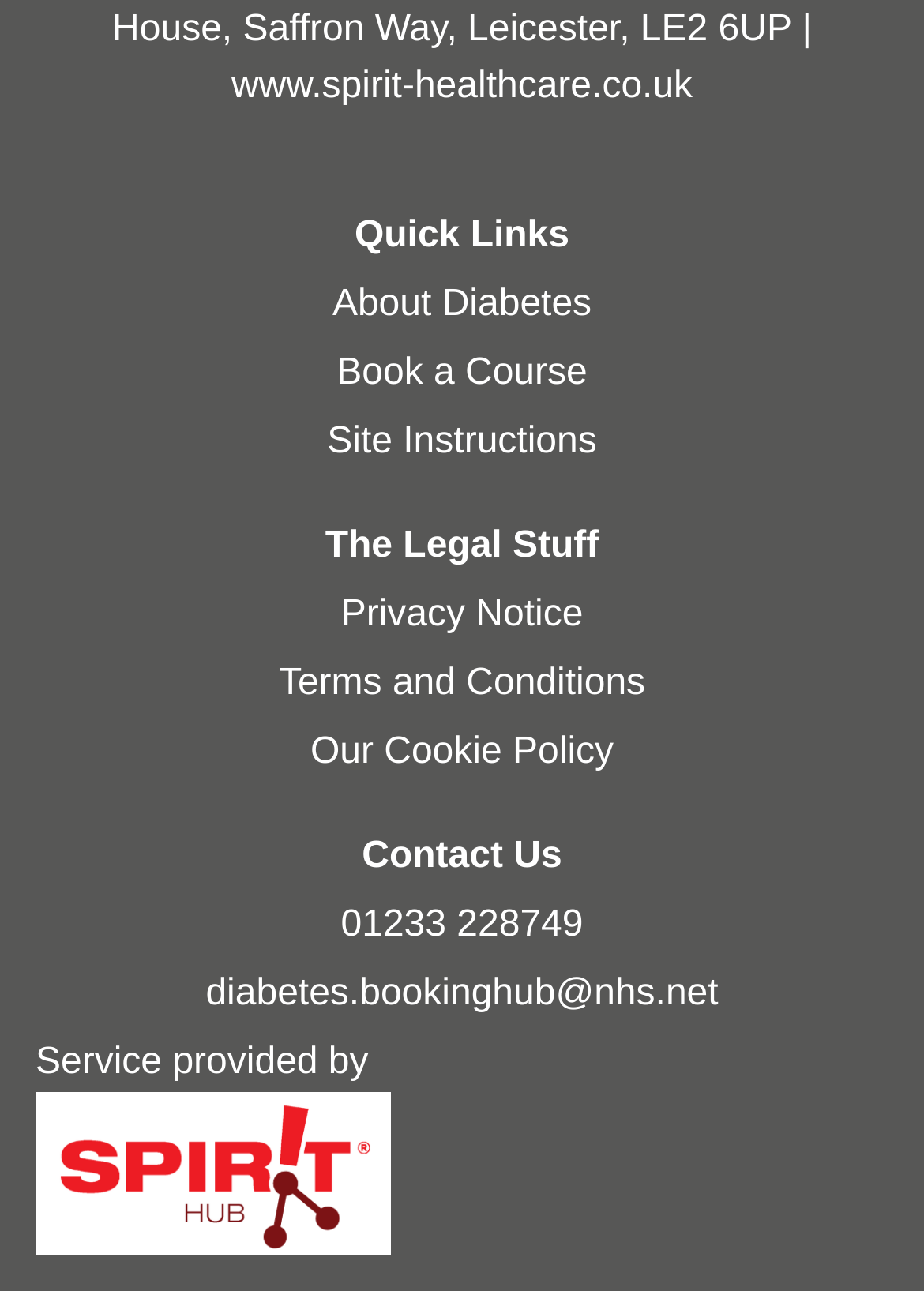Locate the UI element described by Our Cookie Policy in the provided webpage screenshot. Return the bounding box coordinates in the format (top-left x, top-left y, bottom-right x, bottom-right y), ensuring all values are between 0 and 1.

[0.336, 0.567, 0.664, 0.598]